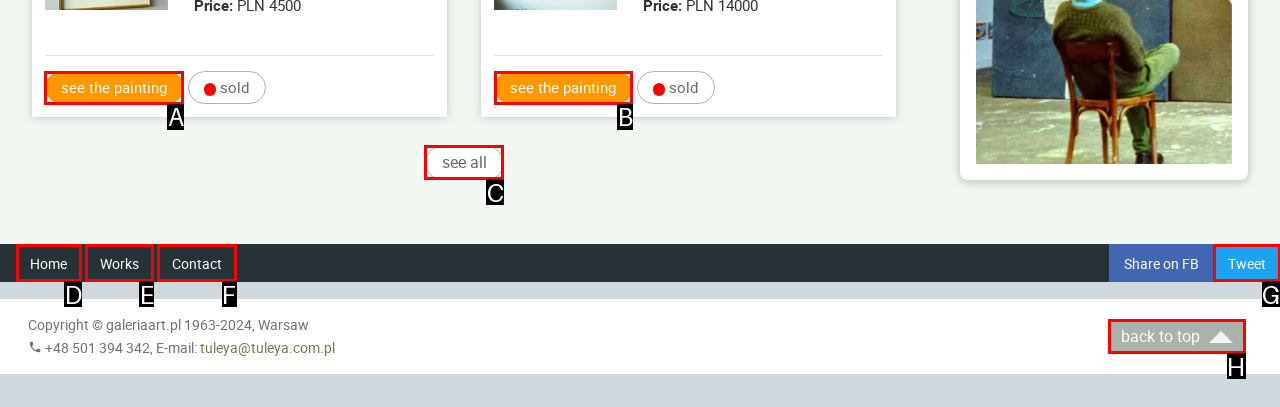Choose the HTML element that should be clicked to accomplish the task: Click the link to federal fast immigration system. Answer with the letter of the chosen option.

None